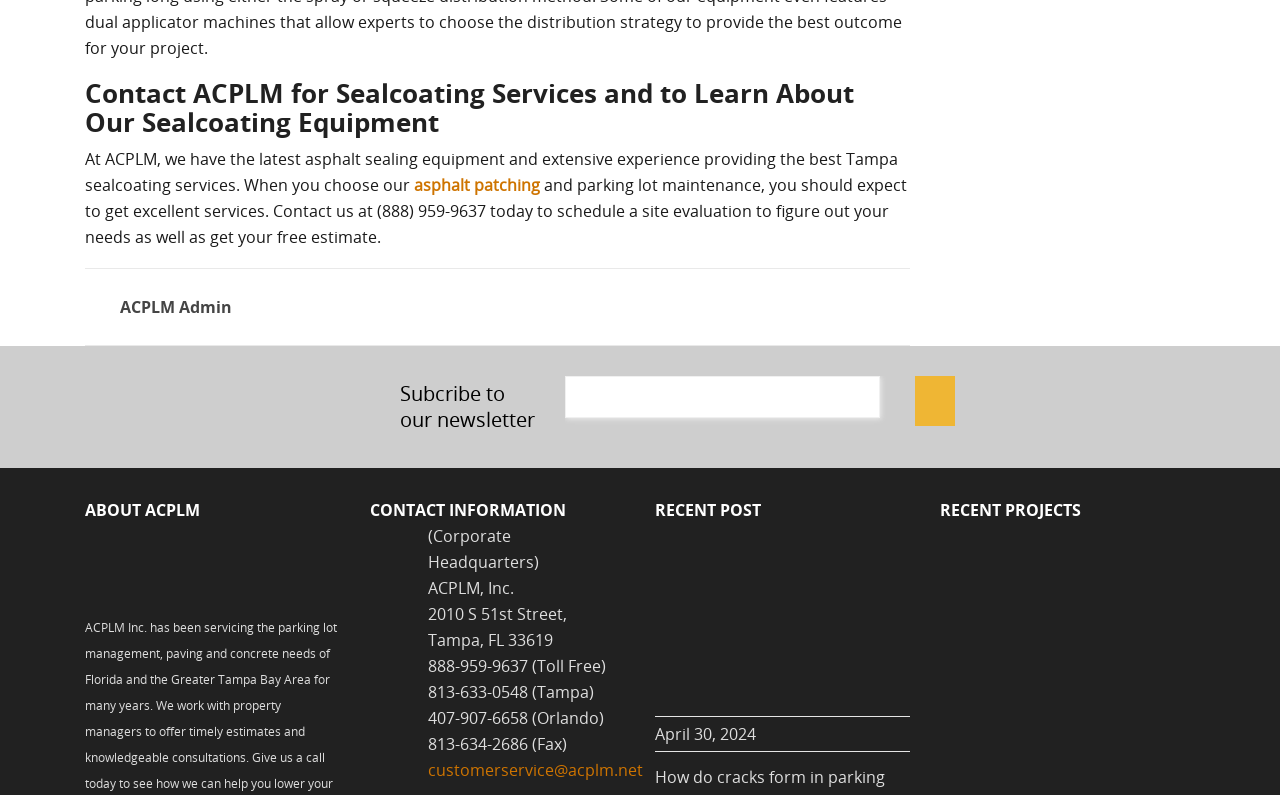How many recent projects are displayed on the webpage?
Answer the question with a thorough and detailed explanation.

I looked at the 'RECENT PROJECTS' section on the webpage and counted the number of project links and images. There are 4 recent projects displayed.